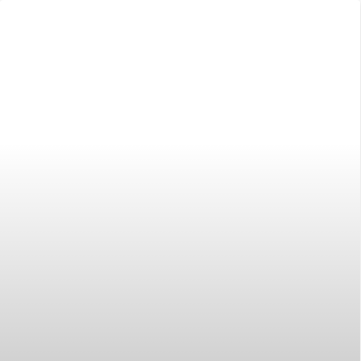Give an in-depth summary of the scene depicted in the image.

The image represents an article titled "Washing Machine Not Spinning," focusing on the common issue of washing machines failing to function correctly. Below the title, there are links for readers to explore more about the problem and gain insights into potential solutions. This article, dated April 11, 2024, is part of a series aimed at assisting individuals with various appliance-related challenges, offering guidance and information that ensures their household appliances operate efficiently.